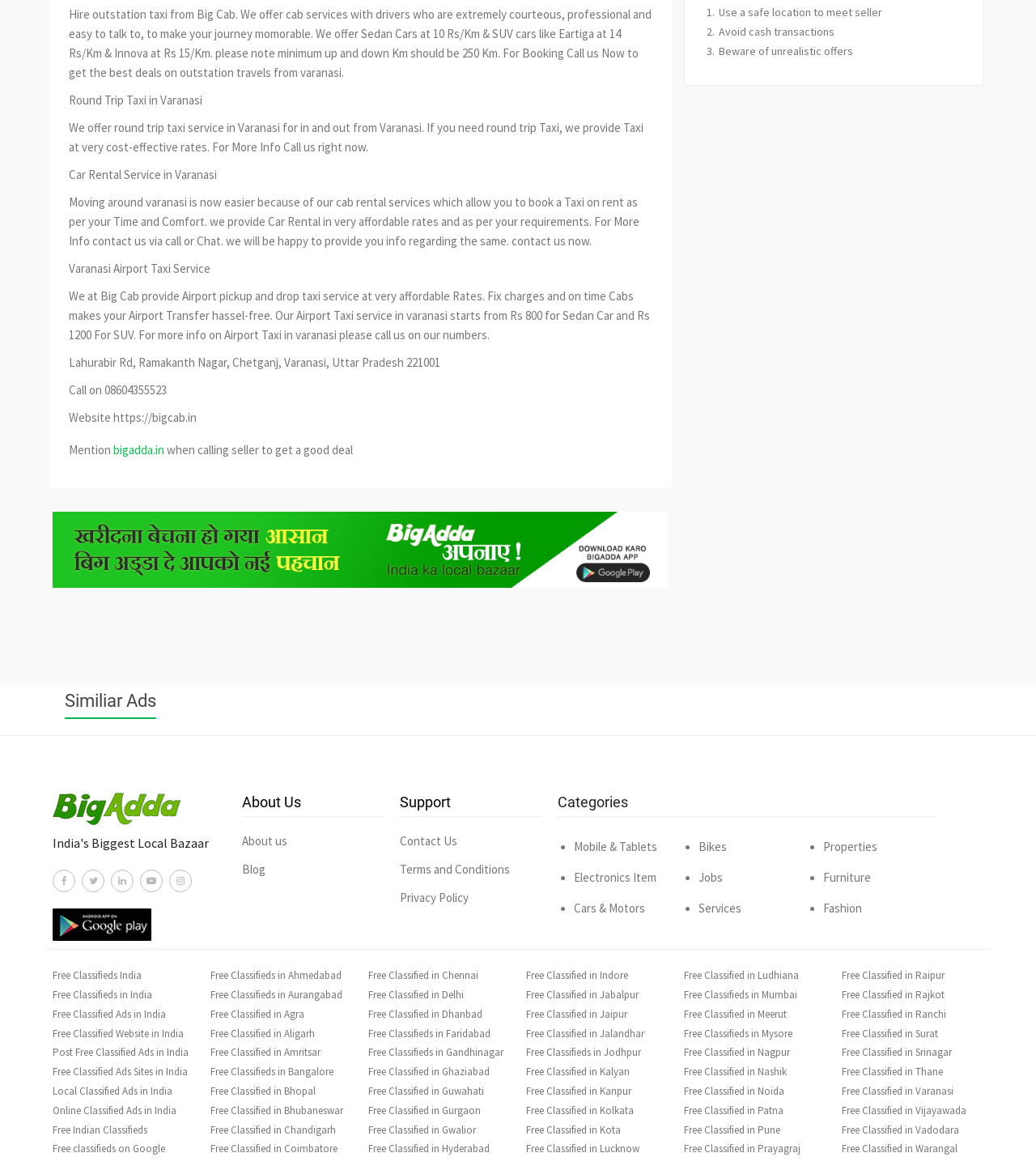Show the bounding box coordinates of the region that should be clicked to follow the instruction: "Click the Android App link."

[0.051, 0.783, 0.146, 0.796]